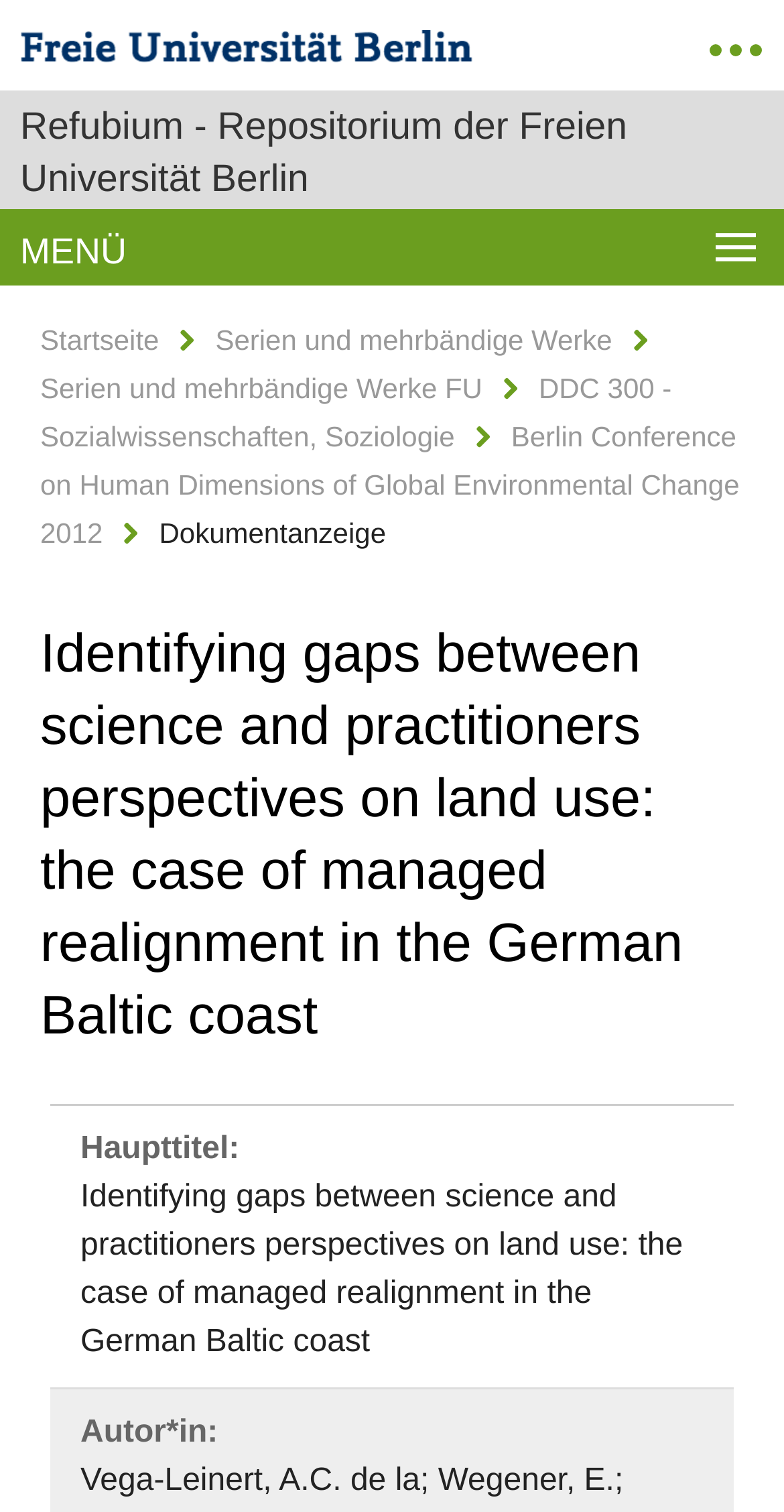Using the given element description, provide the bounding box coordinates (top-left x, top-left y, bottom-right x, bottom-right y) for the corresponding UI element in the screenshot: Philanthropy

None